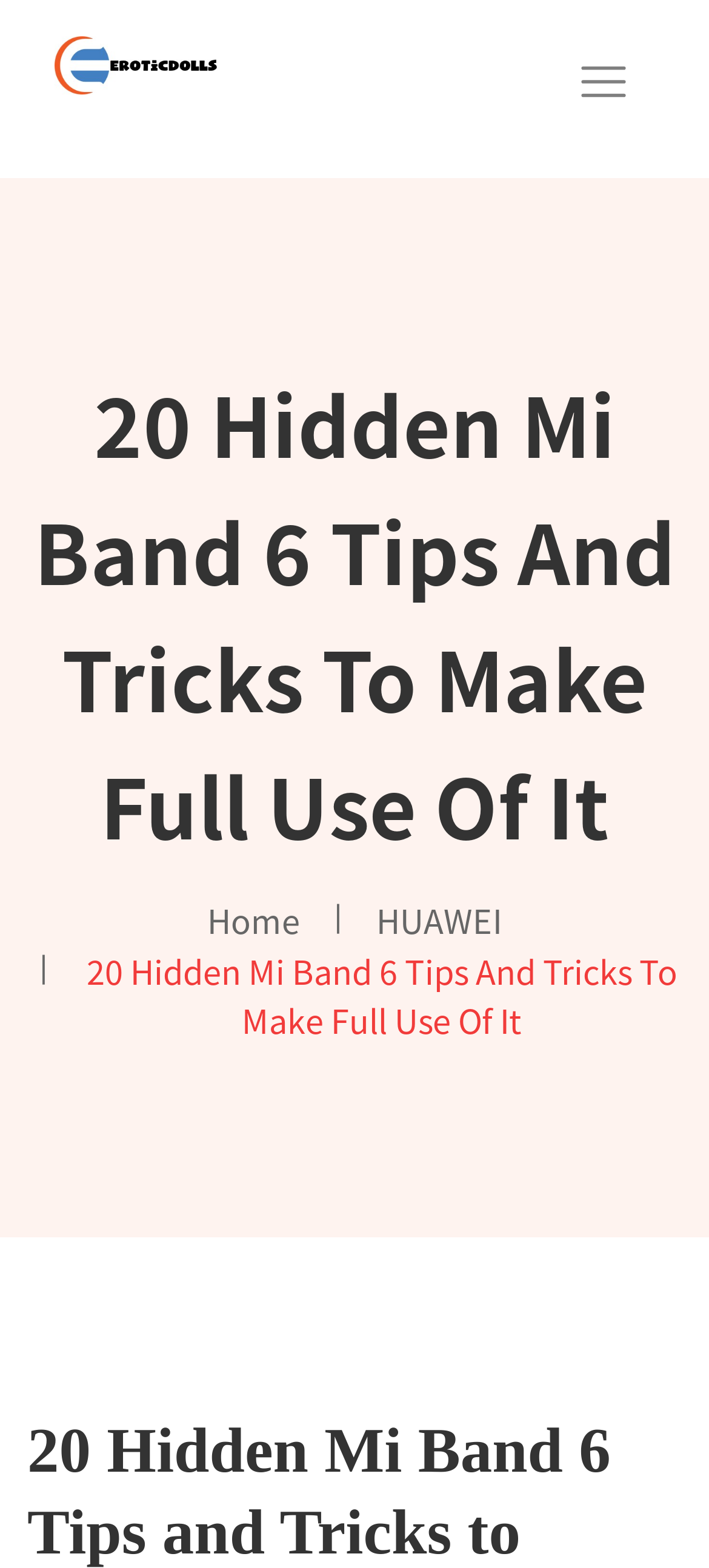From the webpage screenshot, predict the bounding box coordinates (top-left x, top-left y, bottom-right x, bottom-right y) for the UI element described here: aria-label="Toggle navigation"

[0.779, 0.023, 0.923, 0.081]